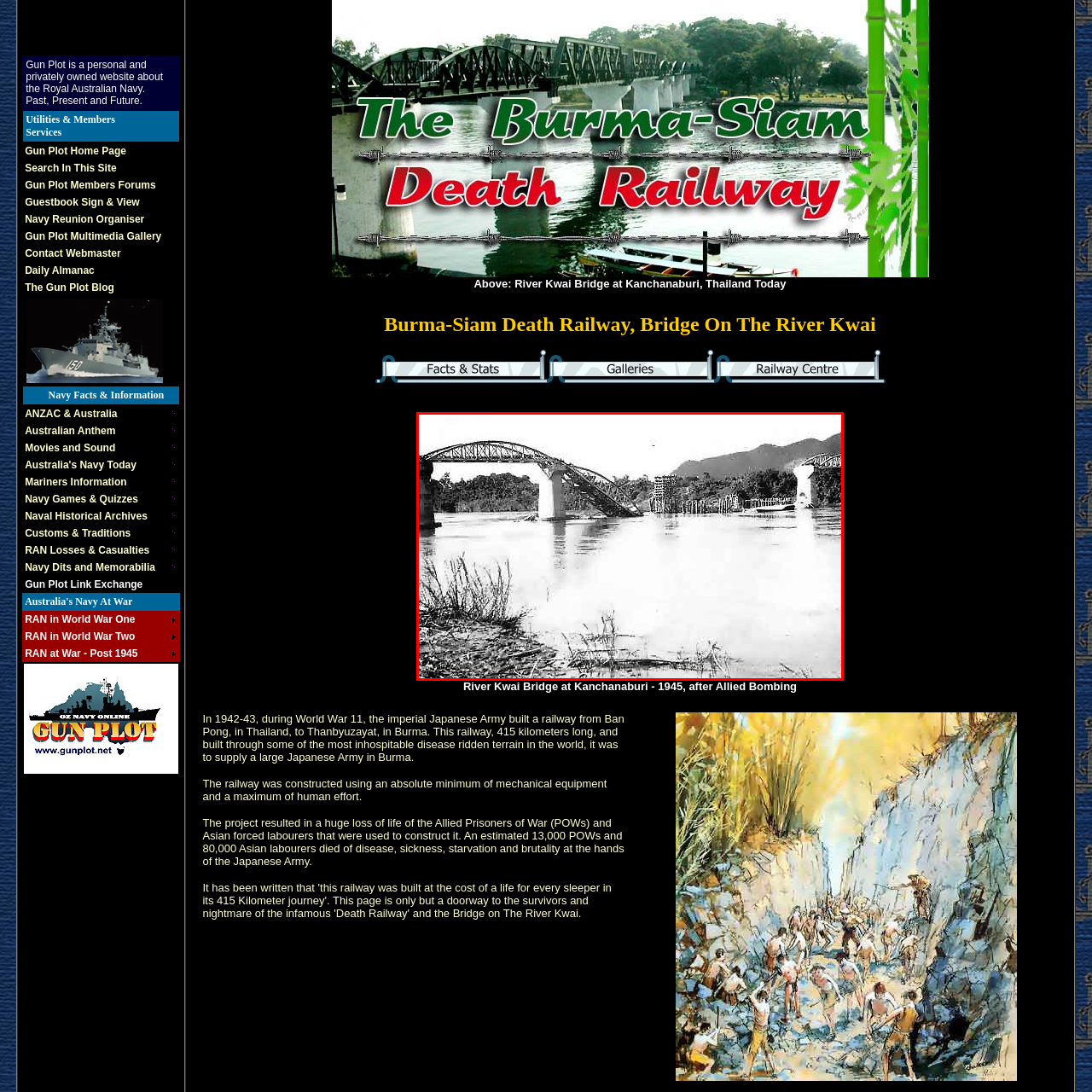Articulate a detailed narrative of what is visible inside the red-delineated region of the image.

This historical black and white photograph captures a partially collapsed bridge over a river, surrounded by lush vegetation and distant mountains. The bridge, characterized by its steel truss design, sits prominently in the foreground, where one side has succumbed to structural failure, dramatically leaning into the water below. The river appears swollen, likely due to recent rainfall or flooding, reflecting the calamity that has impacted the area. To the right, remnants of a secondary structure can be seen, suggesting the bridge once served as a vital connection for the local community. This image evokes a sense of nostalgia and highlights the resilience of infrastructure amidst the challenges of nature.